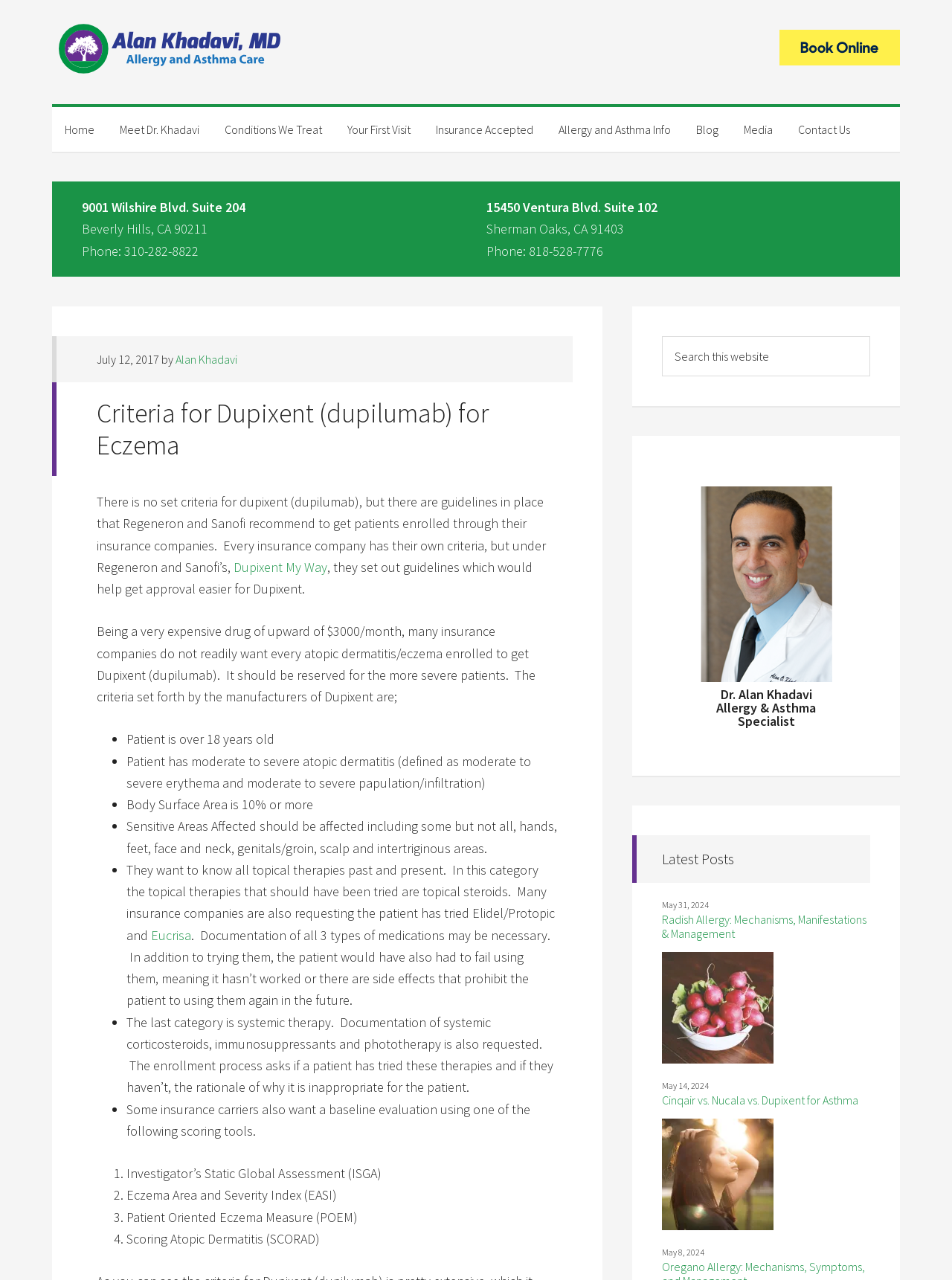What is the address of the Beverly Hills office?
Provide a thorough and detailed answer to the question.

I found the address by looking at the static text elements on the webpage, specifically the one that says '9001 Wilshire Blvd. Suite 204' which is located under the 'Contact Us' section.